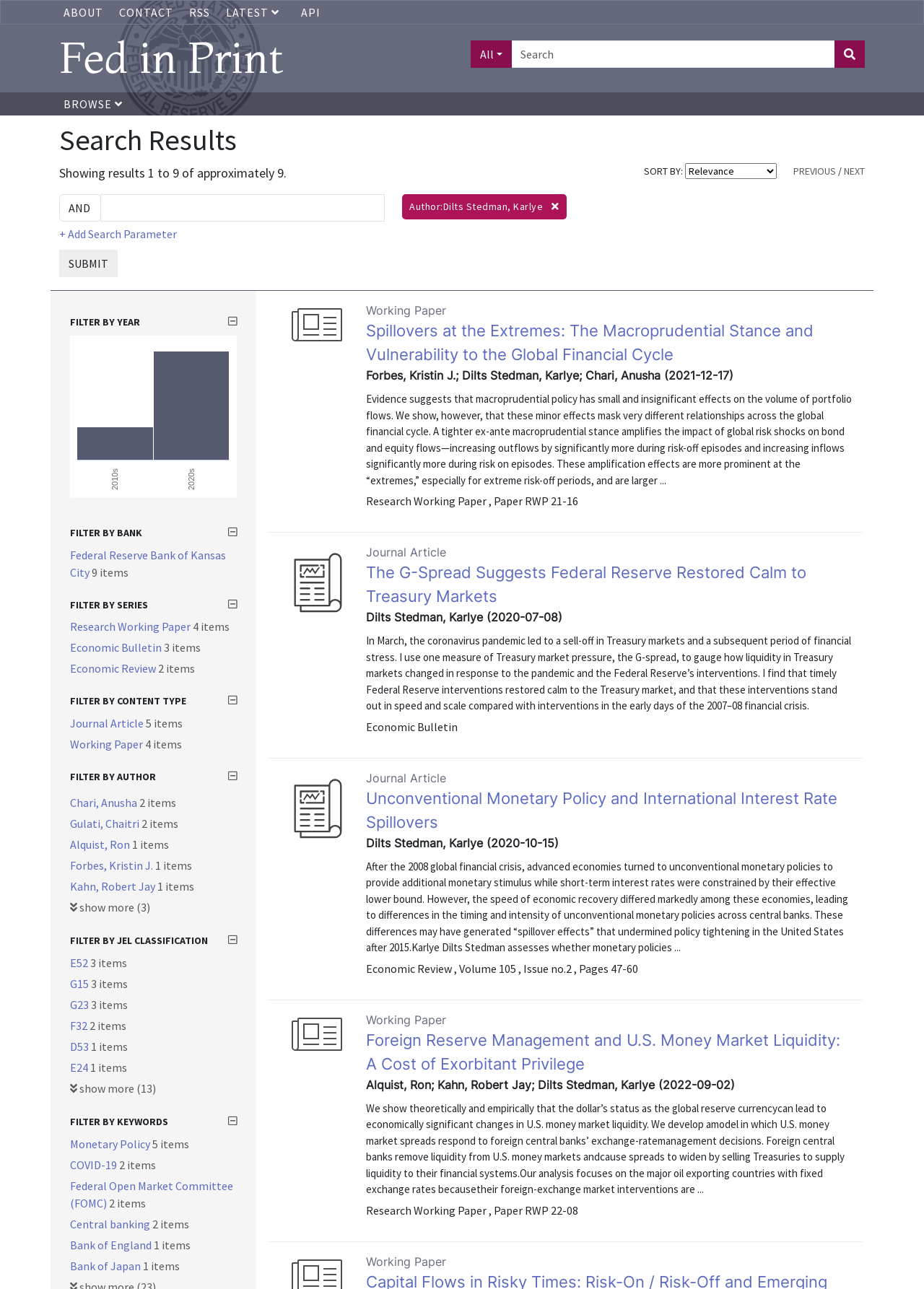Can you find the bounding box coordinates for the UI element given this description: "Kahn, Robert Jay"? Provide the coordinates as four float numbers between 0 and 1: [left, top, right, bottom].

[0.076, 0.682, 0.17, 0.693]